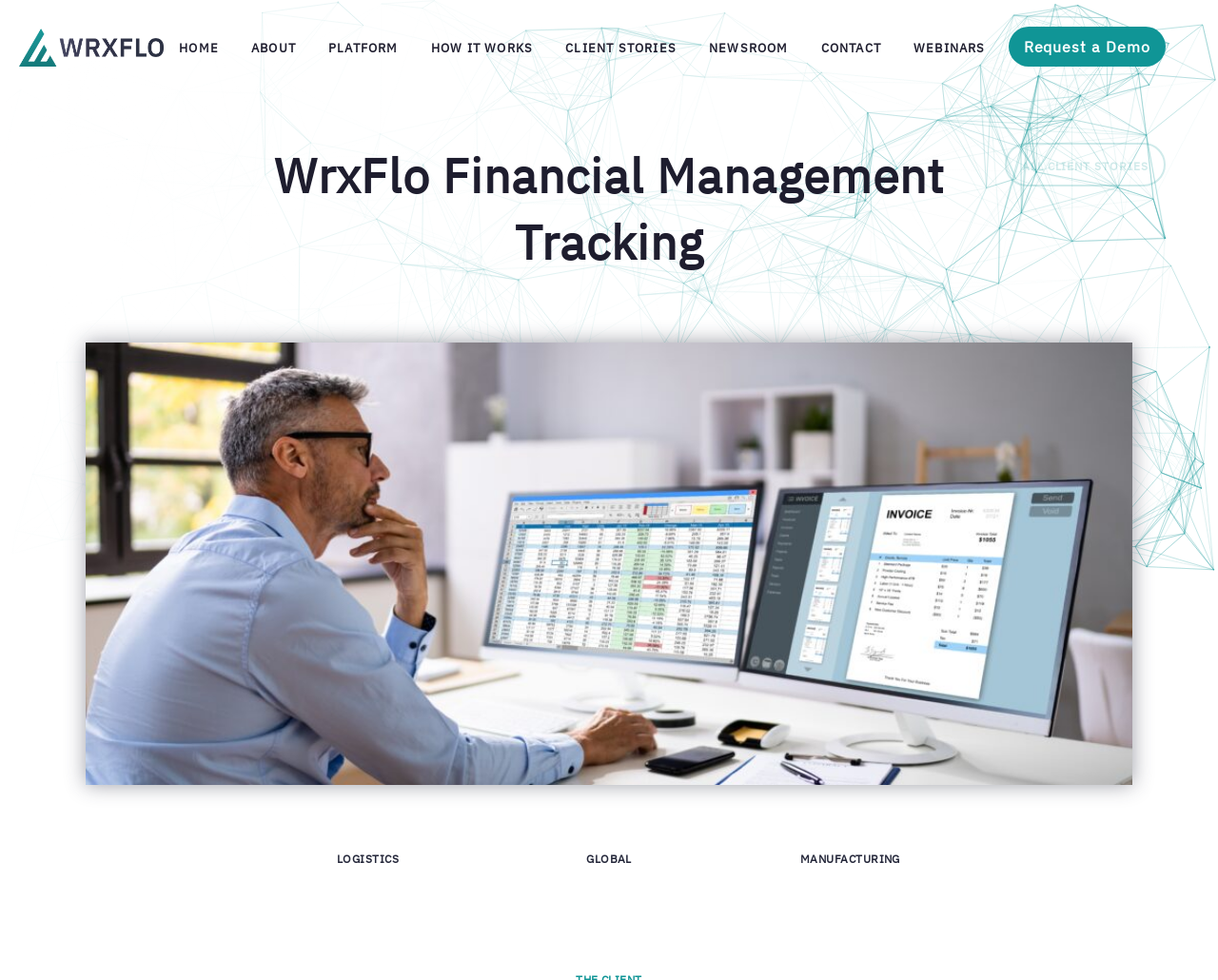Answer the question briefly using a single word or phrase: 
What is the company name?

WrxFlo